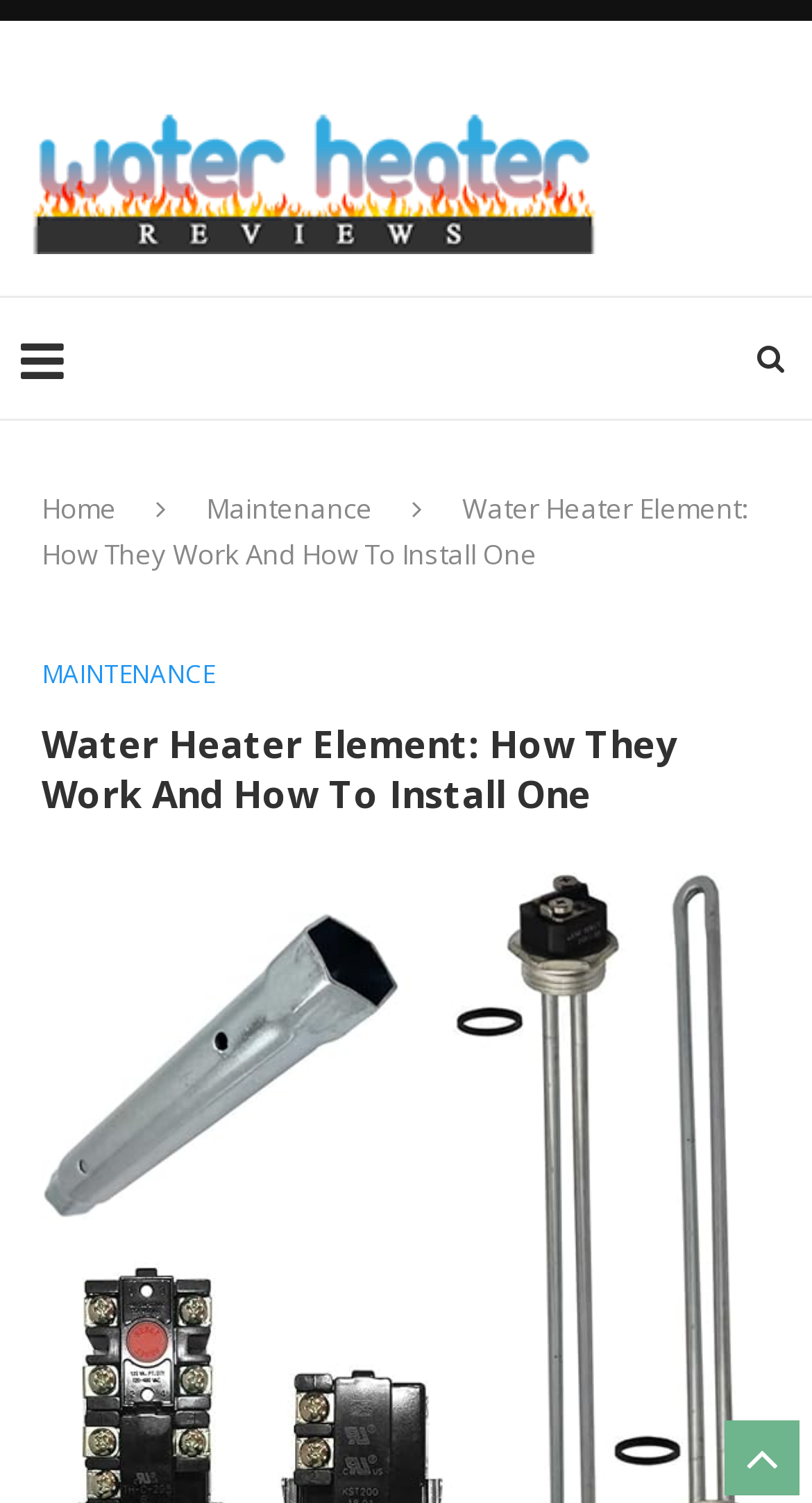Locate the bounding box coordinates of the clickable region necessary to complete the following instruction: "go to home page". Provide the coordinates in the format of four float numbers between 0 and 1, i.e., [left, top, right, bottom].

[0.127, 0.021, 0.217, 0.042]